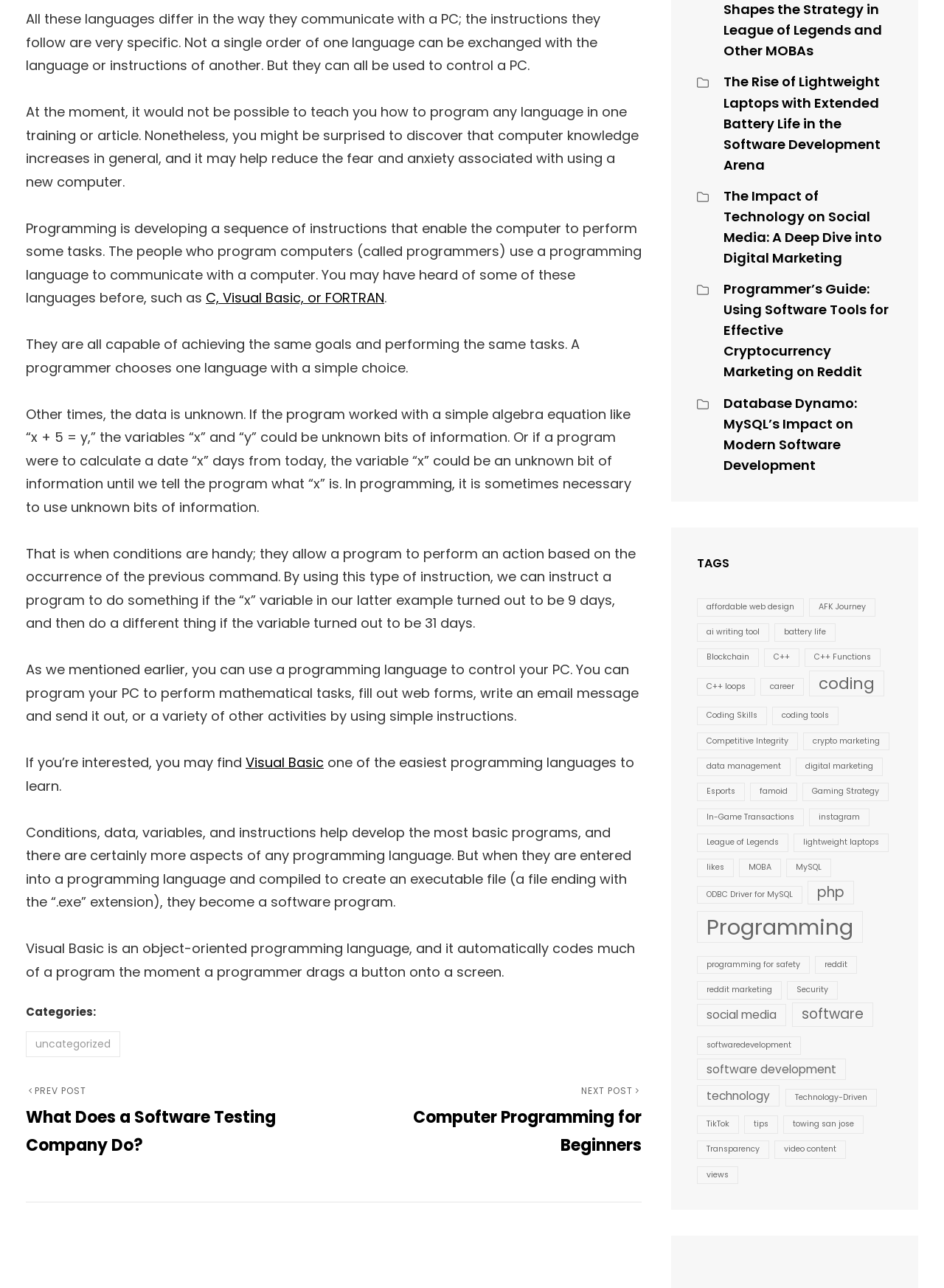Specify the bounding box coordinates of the area that needs to be clicked to achieve the following instruction: "Click on the 'Programming' link".

[0.738, 0.707, 0.914, 0.732]